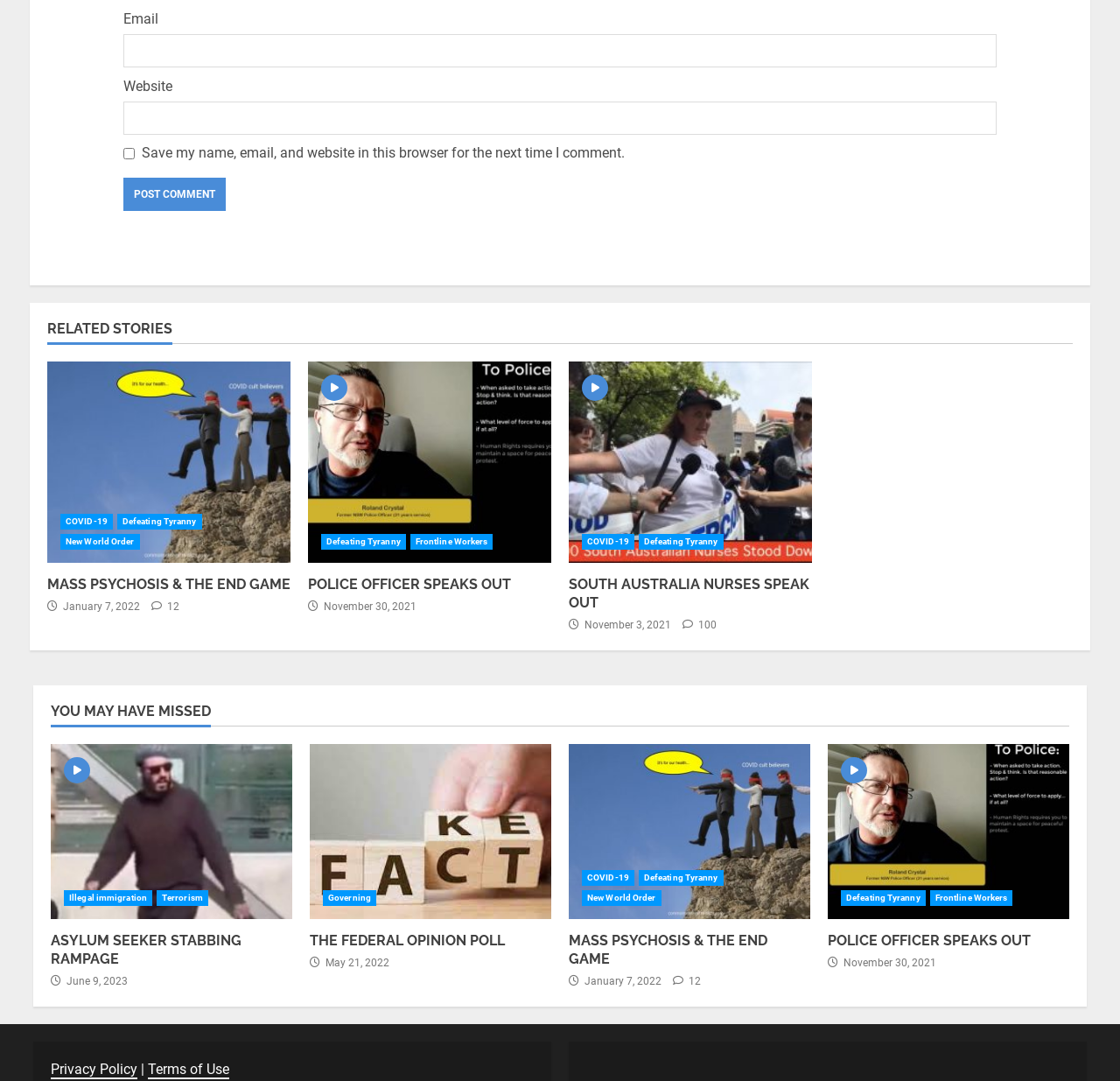Using the information in the image, could you please answer the following question in detail:
What is the date of the article 'SOUTH AUSTRALIA NURSES SPEAK OUT'?

The article 'SOUTH AUSTRALIA NURSES SPEAK OUT' has a label 'November 3, 2021' which indicates the date of the article.